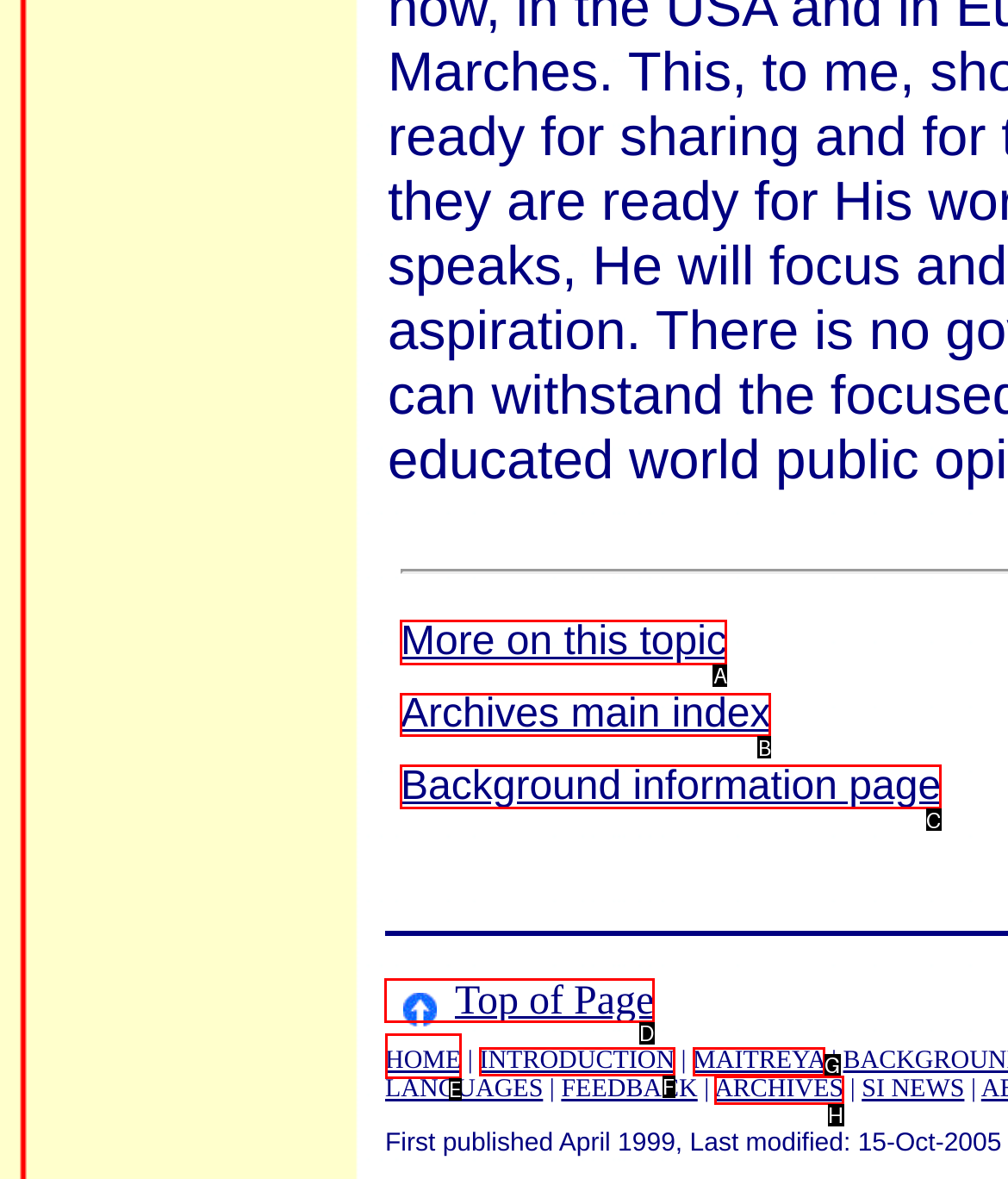To complete the task: go to home page, which option should I click? Answer with the appropriate letter from the provided choices.

D